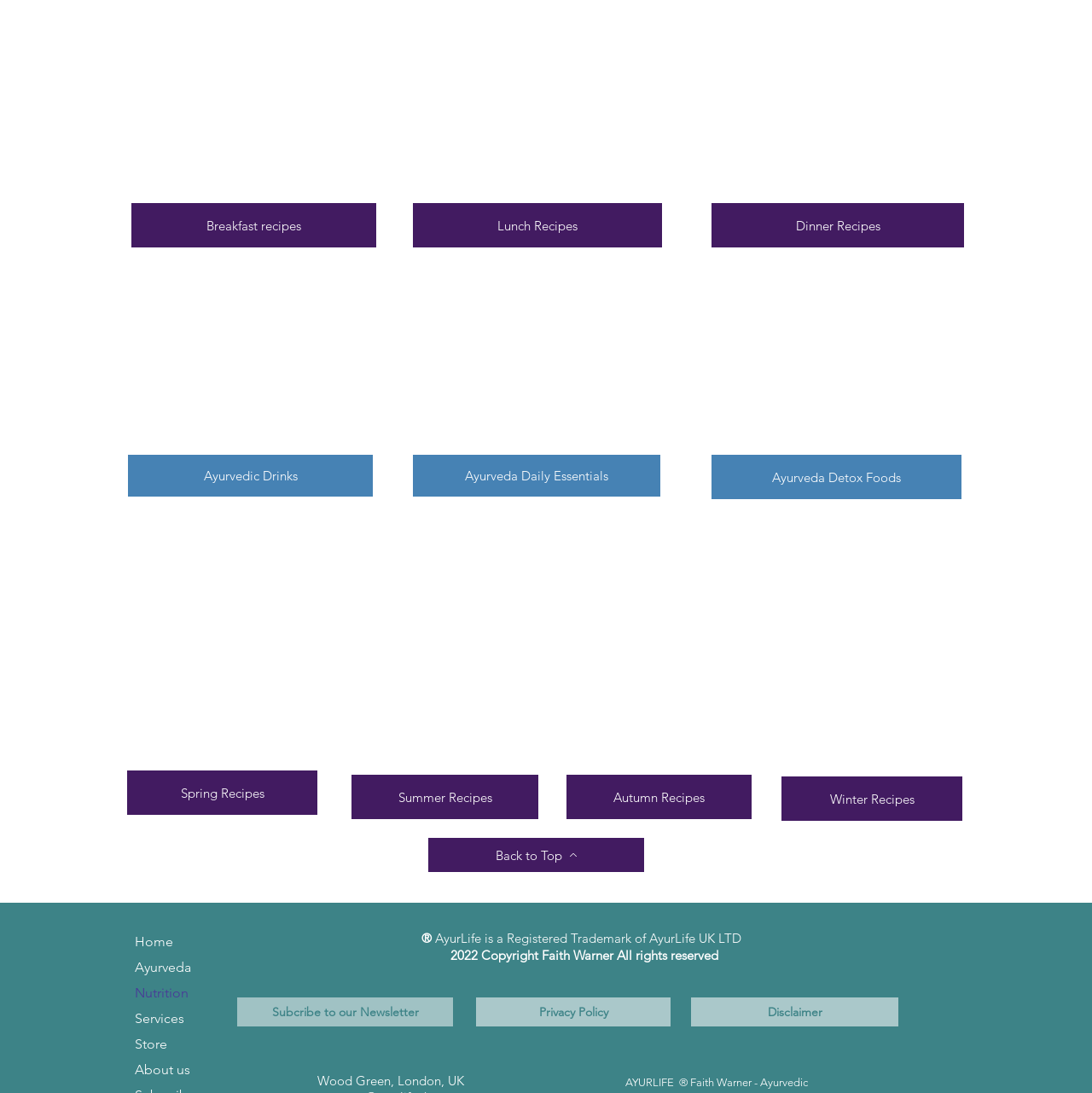What is the location of AyurLife UK?
Please answer the question with a single word or phrase, referencing the image.

Wood Green, London, UK